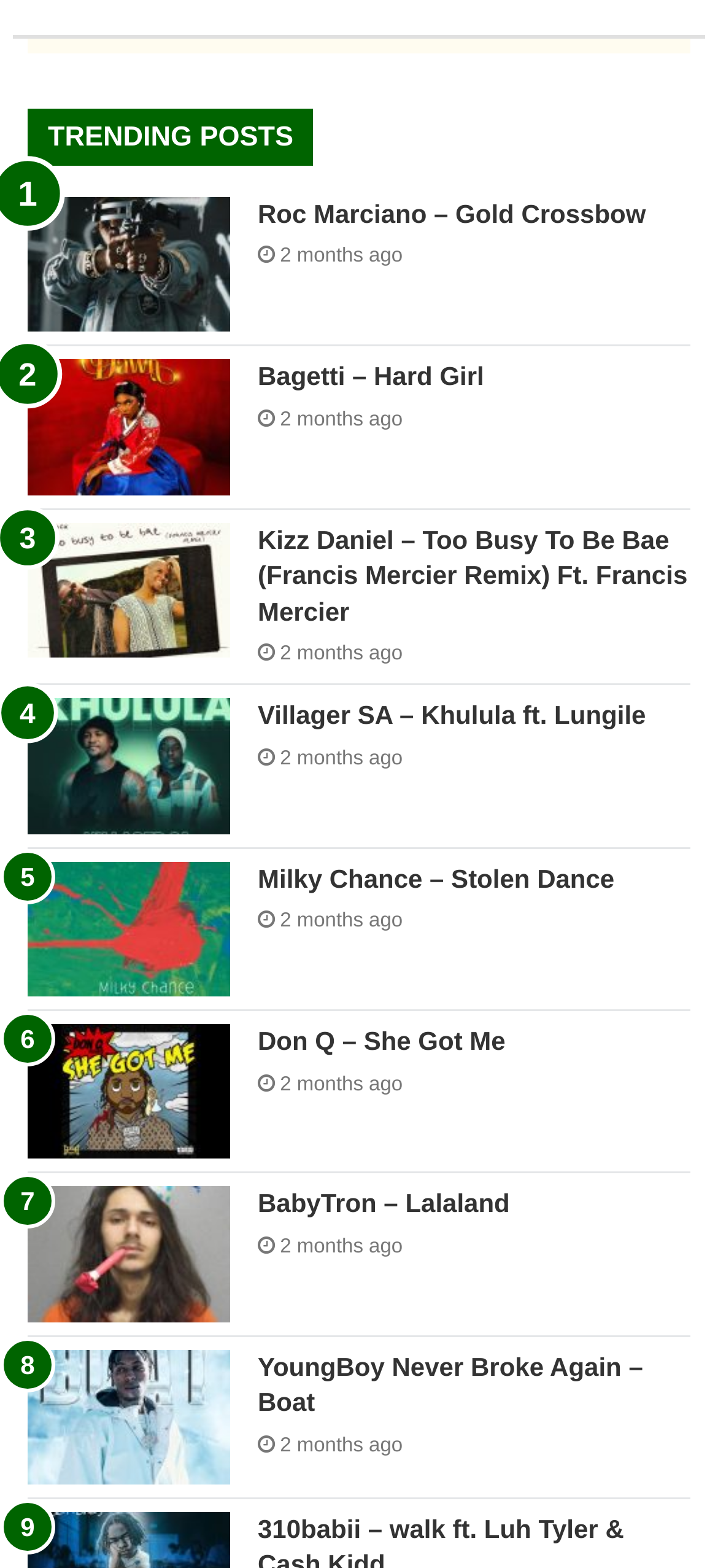Using the information from the screenshot, answer the following question thoroughly:
Is there a way to sort or filter the posts on this page?

I didn't find any elements or links that suggest a way to sort or filter the posts on this page. The posts seem to be displayed in a fixed order.